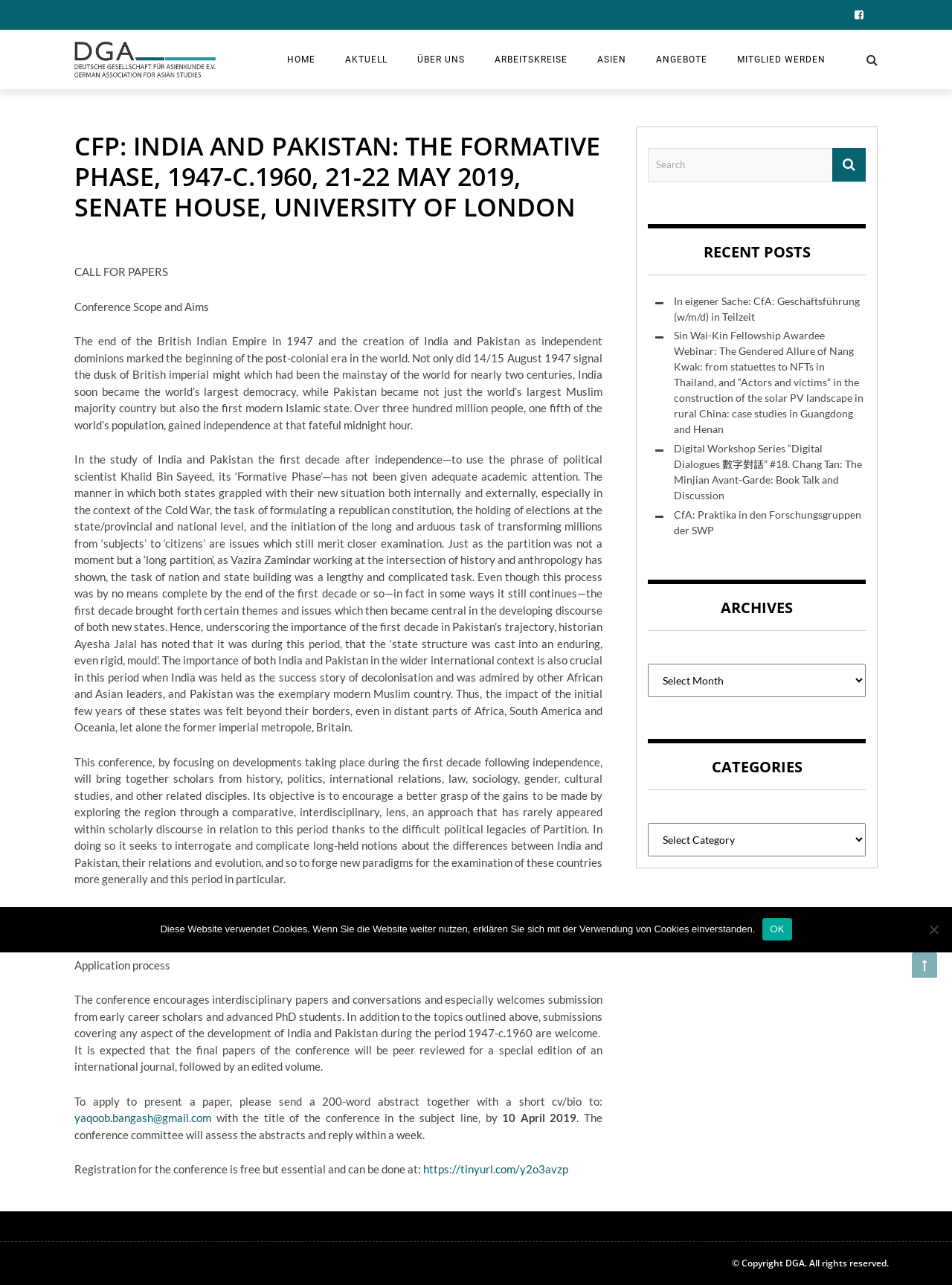Pinpoint the bounding box coordinates for the area that should be clicked to perform the following instruction: "Register for the conference".

[0.445, 0.905, 0.597, 0.915]